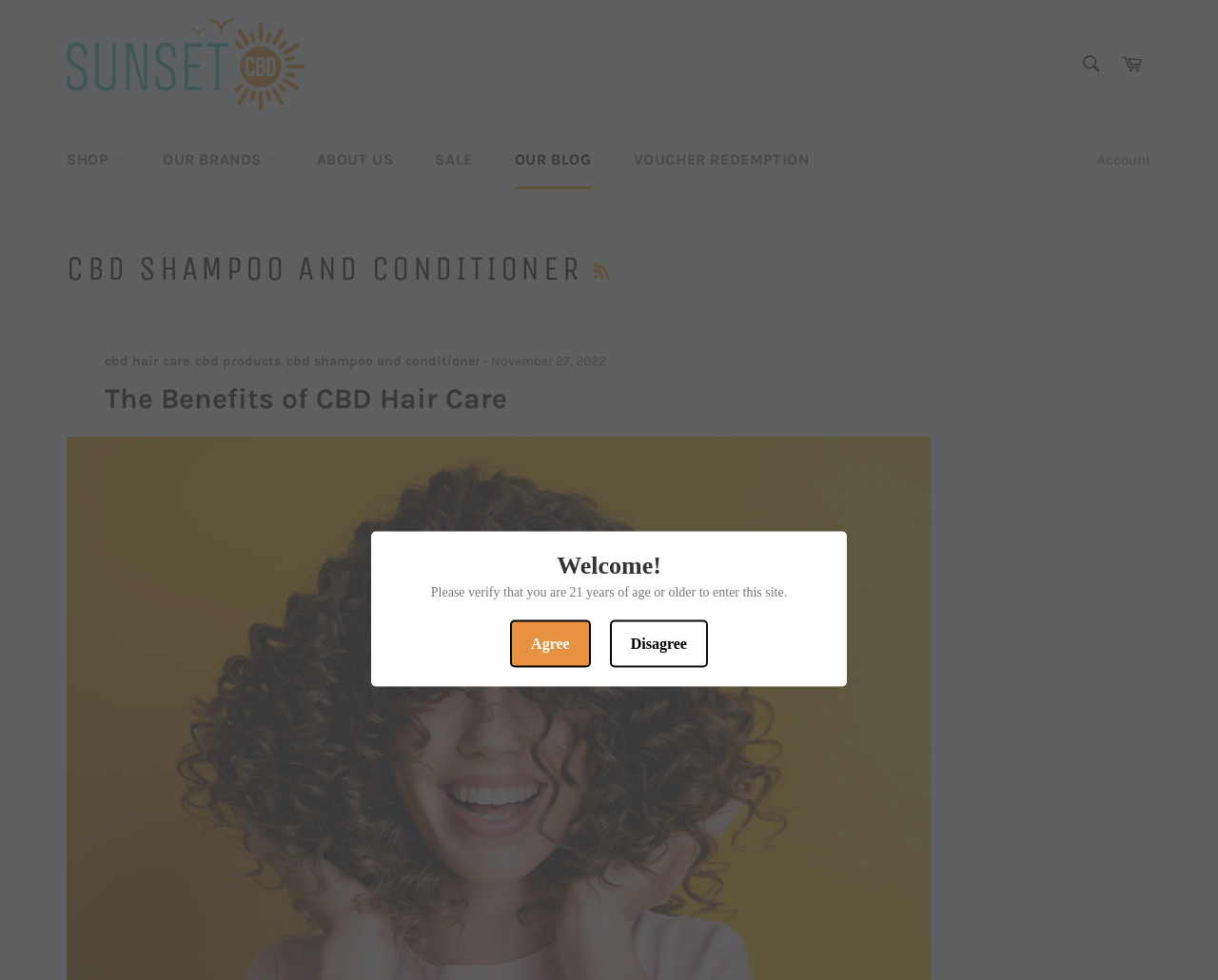What is the purpose of the search box?
Refer to the image and give a detailed response to the question.

The search box is located at the top-right corner of the webpage, and it allows users to search for specific products or information within the website.